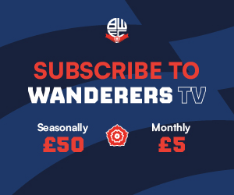Give a detailed account of the visual content in the image.

The image promotes a subscription service for "Wanderers TV," featuring a bold call to action to subscribe. It highlights two pricing options: a seasonal subscription for £50 and a monthly subscription for £5. The design utilizes a striking color scheme of navy blue, red, and white, creating a vibrant backdrop that complements the text. The upper section of the image includes the Wanderers logo, reinforcing the brand identity, while the pricing details are presented with attention-grabbing icons, making the offer visually appealing and easy to understand.